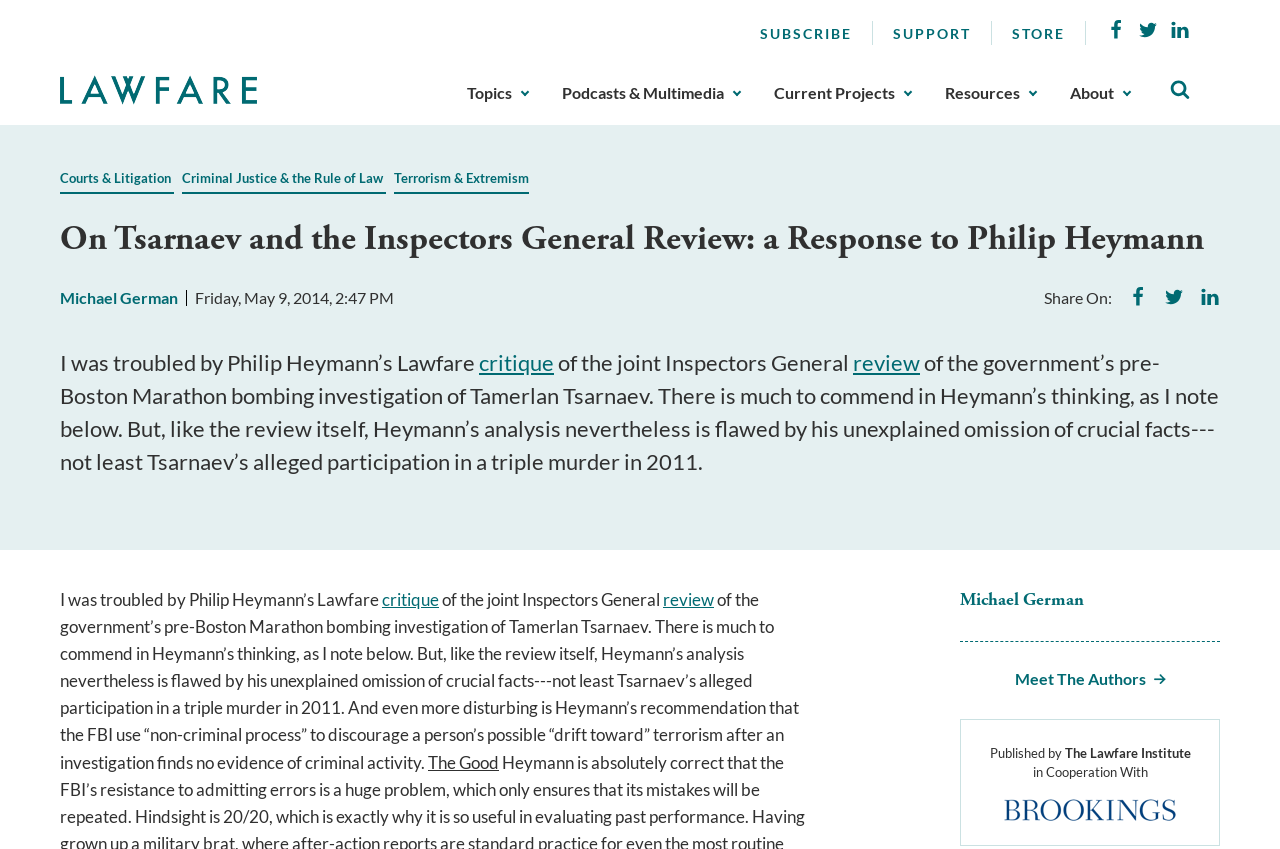Please locate the bounding box coordinates of the element that should be clicked to achieve the given instruction: "Share on Facebook".

[0.881, 0.337, 0.897, 0.363]